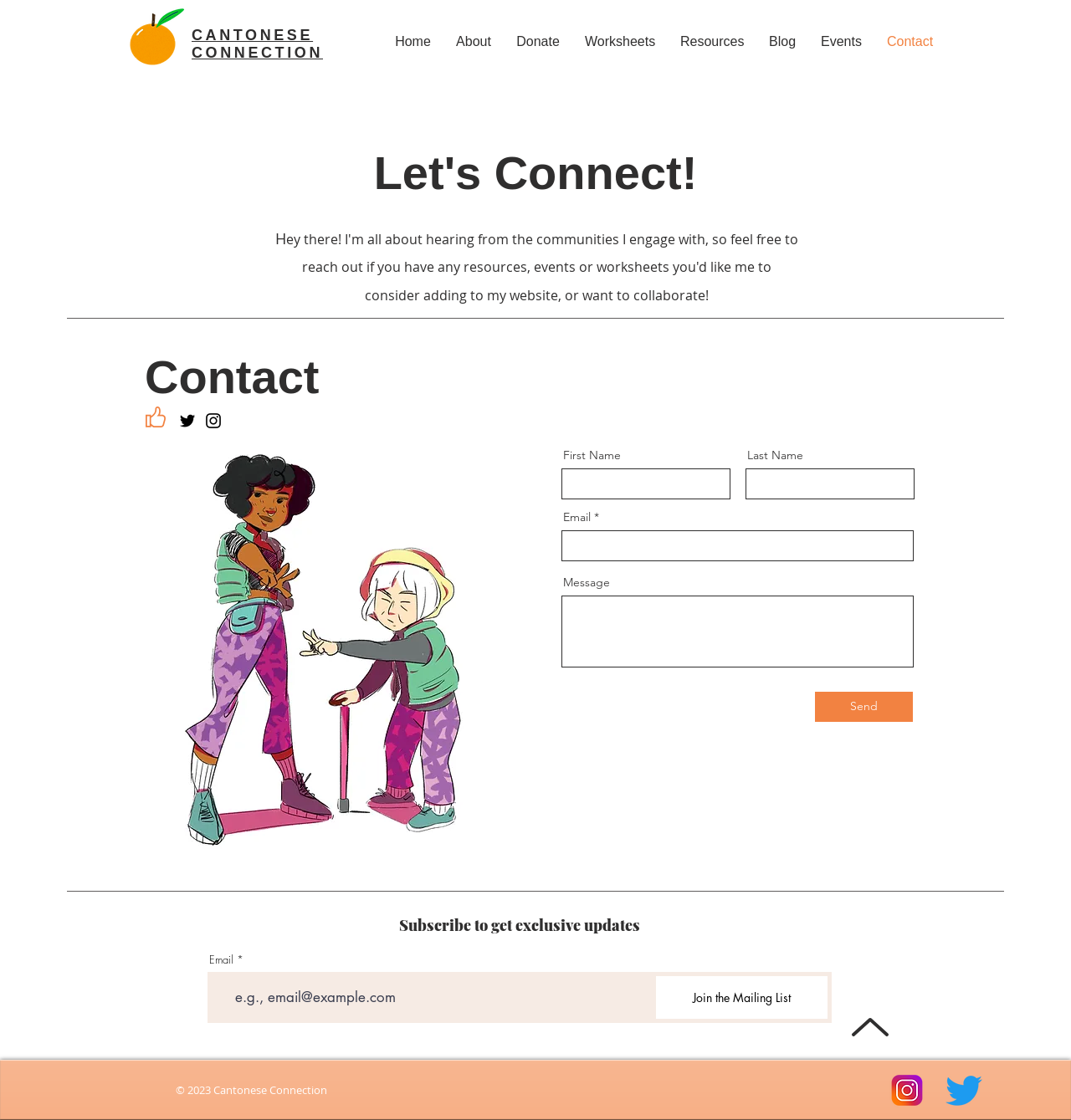Determine the coordinates of the bounding box that should be clicked to complete the instruction: "Enter your first name". The coordinates should be represented by four float numbers between 0 and 1: [left, top, right, bottom].

[0.524, 0.418, 0.682, 0.446]